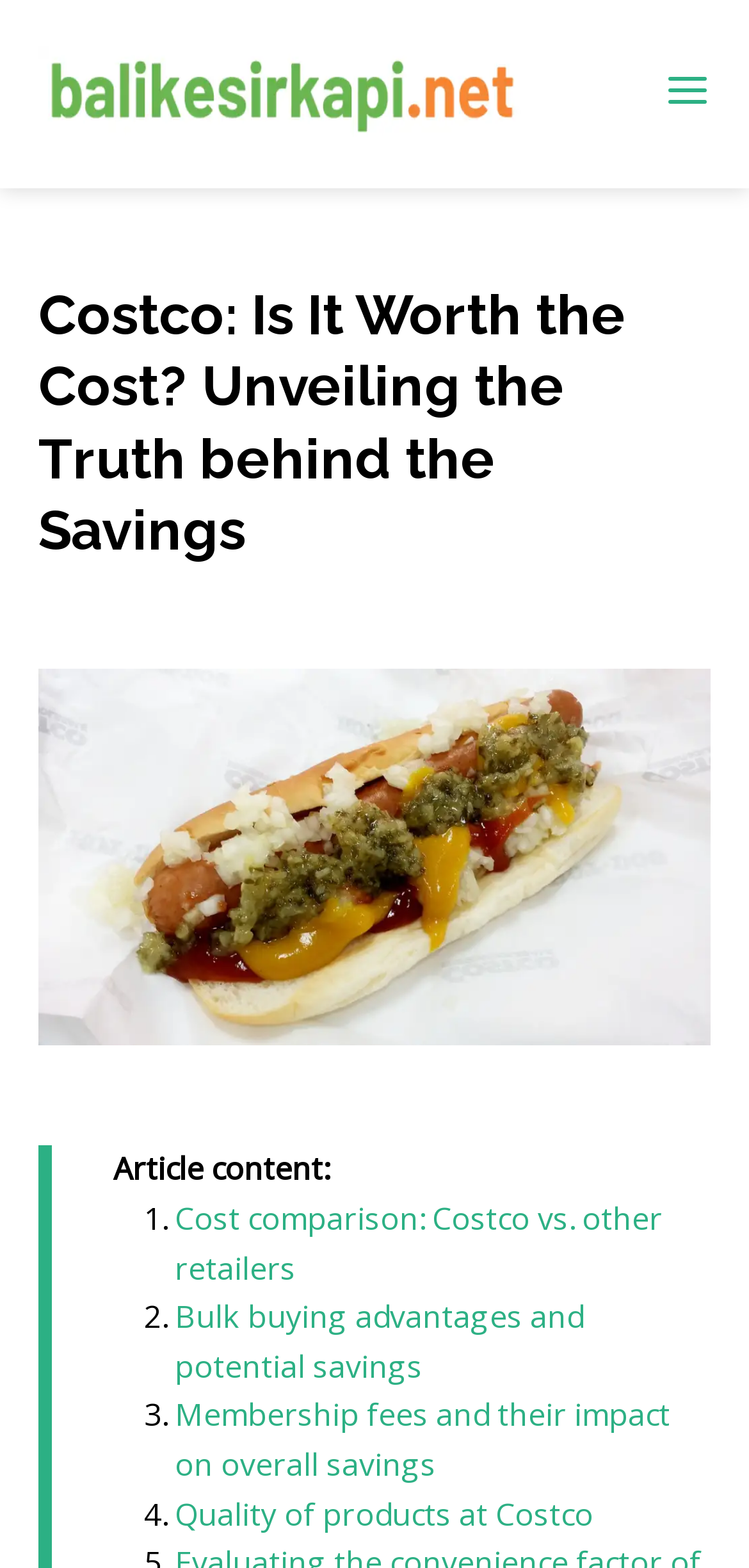Locate the primary headline on the webpage and provide its text.

Costco: Is It Worth the Cost? Unveiling the Truth behind the Savings